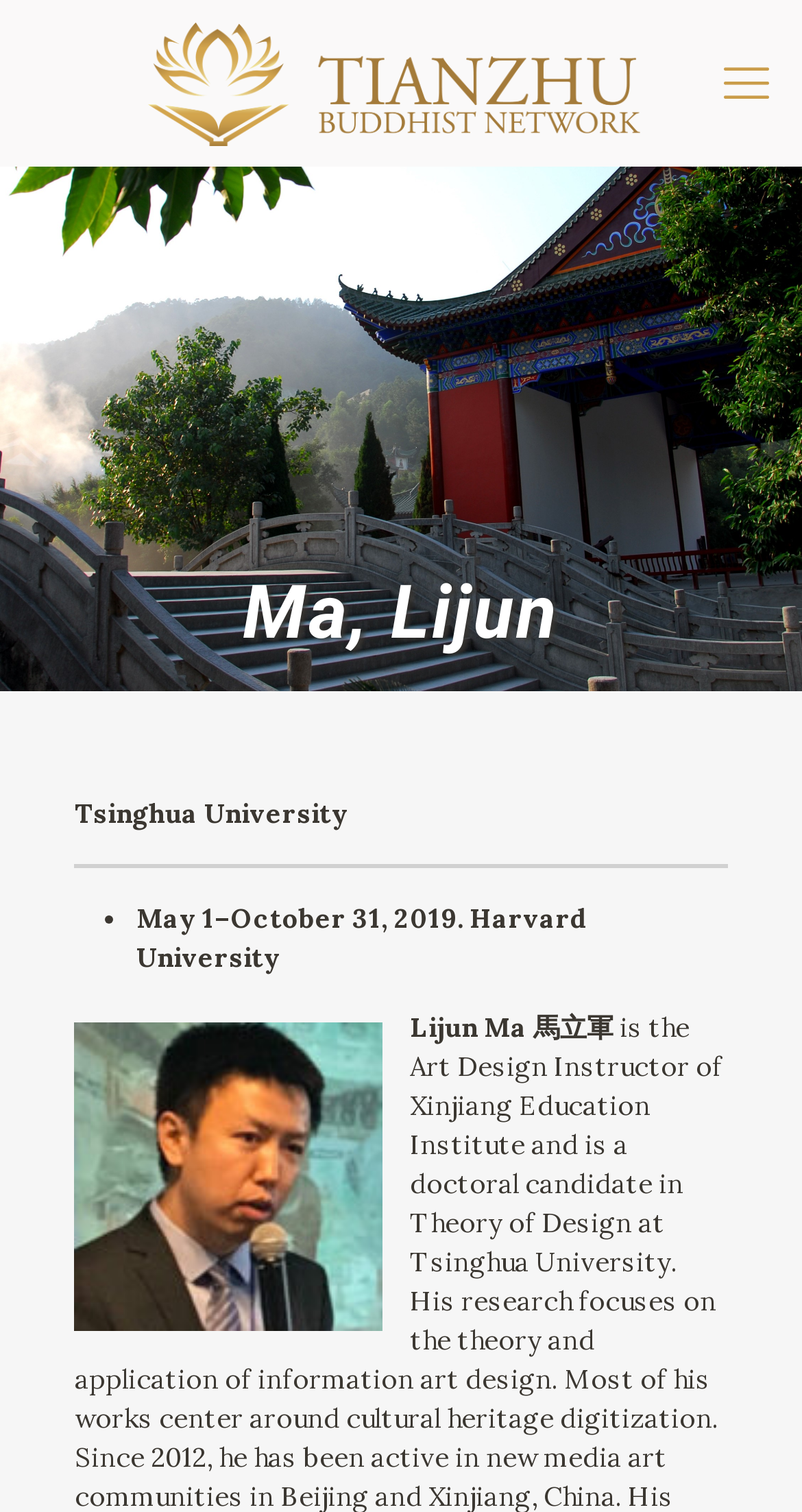Use a single word or phrase to answer the question: 
What is the other university mentioned on the webpage?

Harvard University